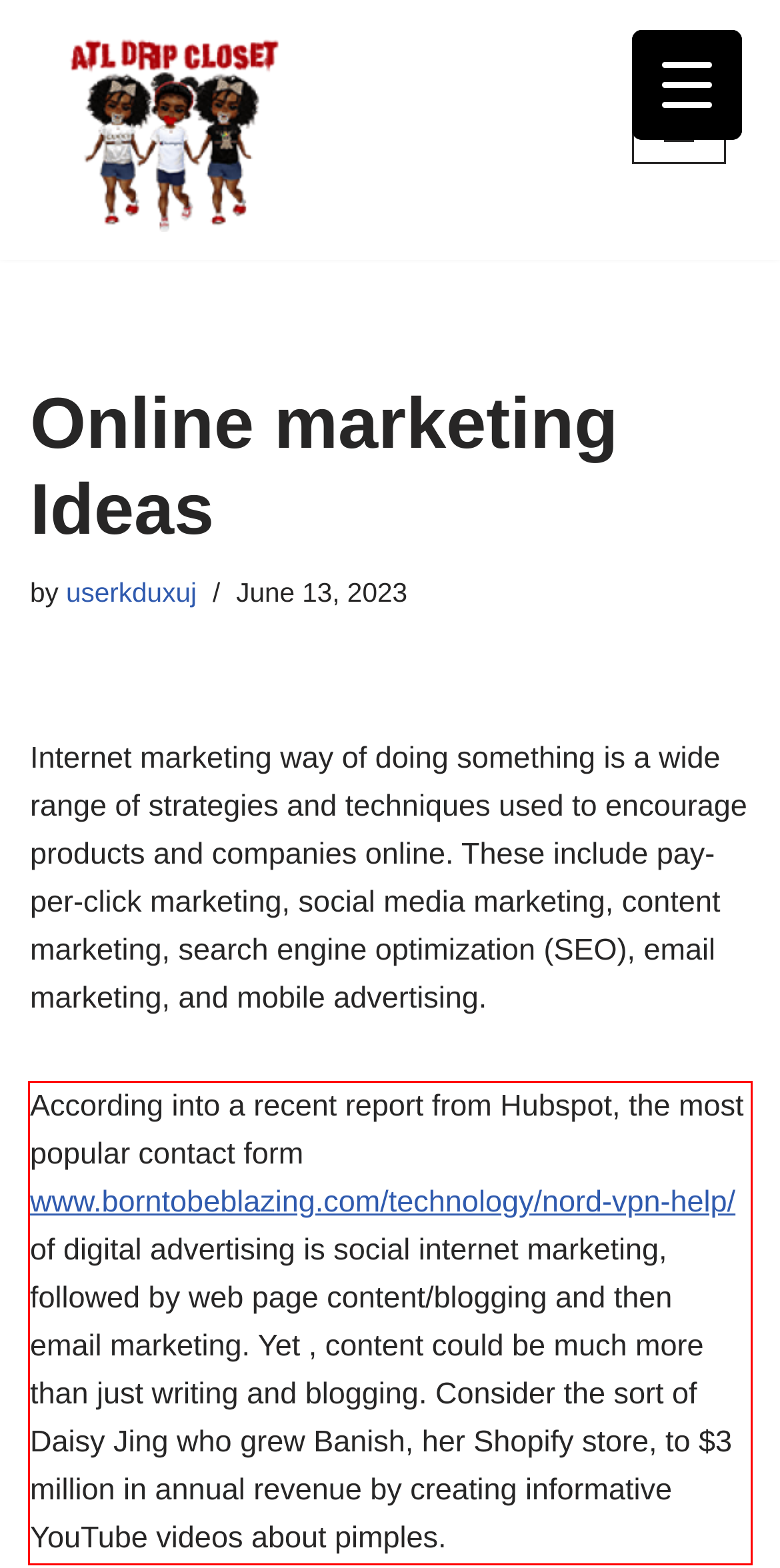Examine the webpage screenshot and use OCR to recognize and output the text within the red bounding box.

According into a recent report from Hubspot, the most popular contact form www.borntobeblazing.com/technology/nord-vpn-help/ of digital advertising is social internet marketing, followed by web page content/blogging and then email marketing. Yet , content could be much more than just writing and blogging. Consider the sort of Daisy Jing who grew Banish, her Shopify store, to $3 million in annual revenue by creating informative YouTube videos about pimples.